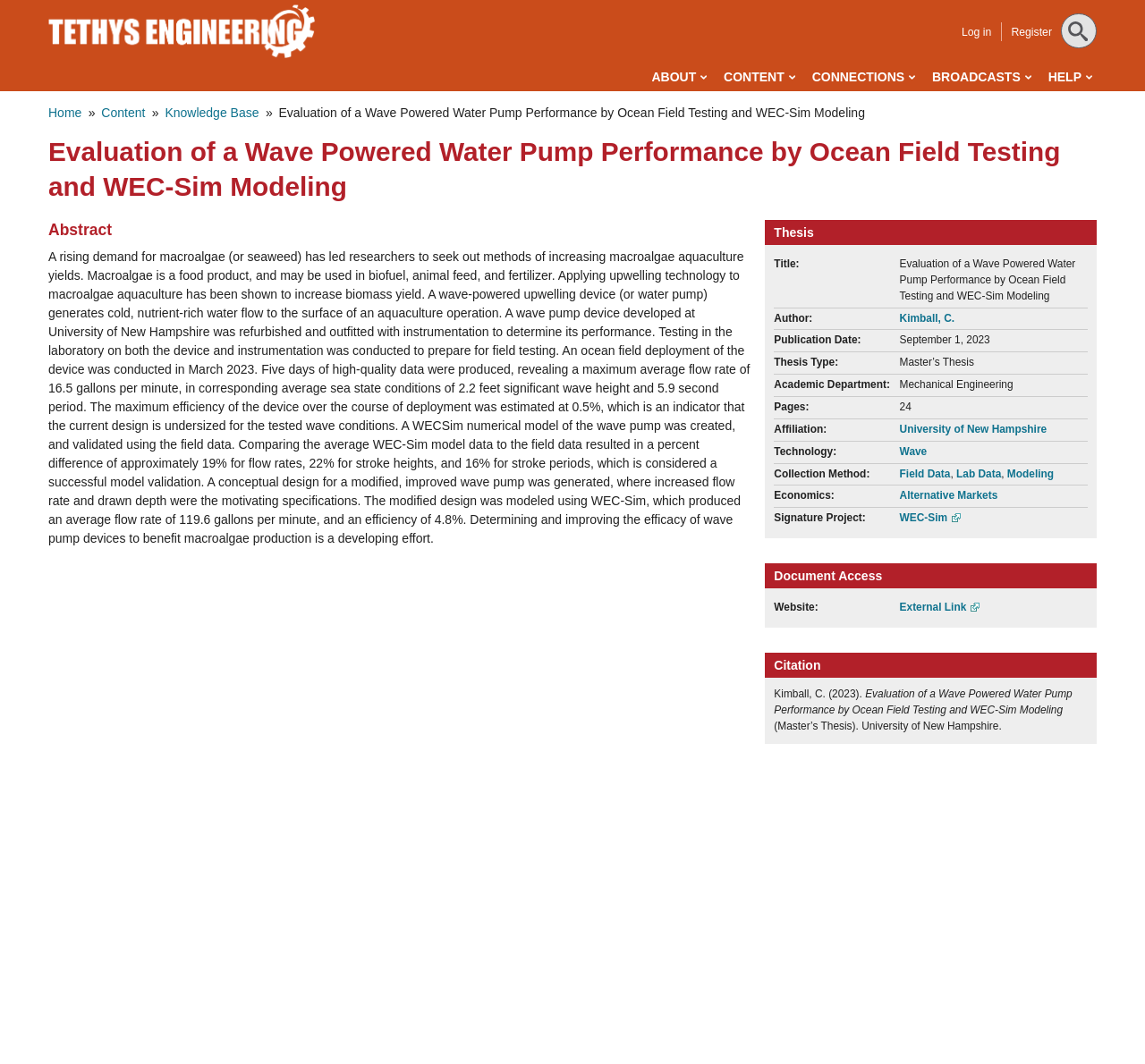Locate the bounding box coordinates of the element that needs to be clicked to carry out the instruction: "Click on the 'Log in' link". The coordinates should be given as four float numbers ranging from 0 to 1, i.e., [left, top, right, bottom].

[0.84, 0.024, 0.866, 0.036]